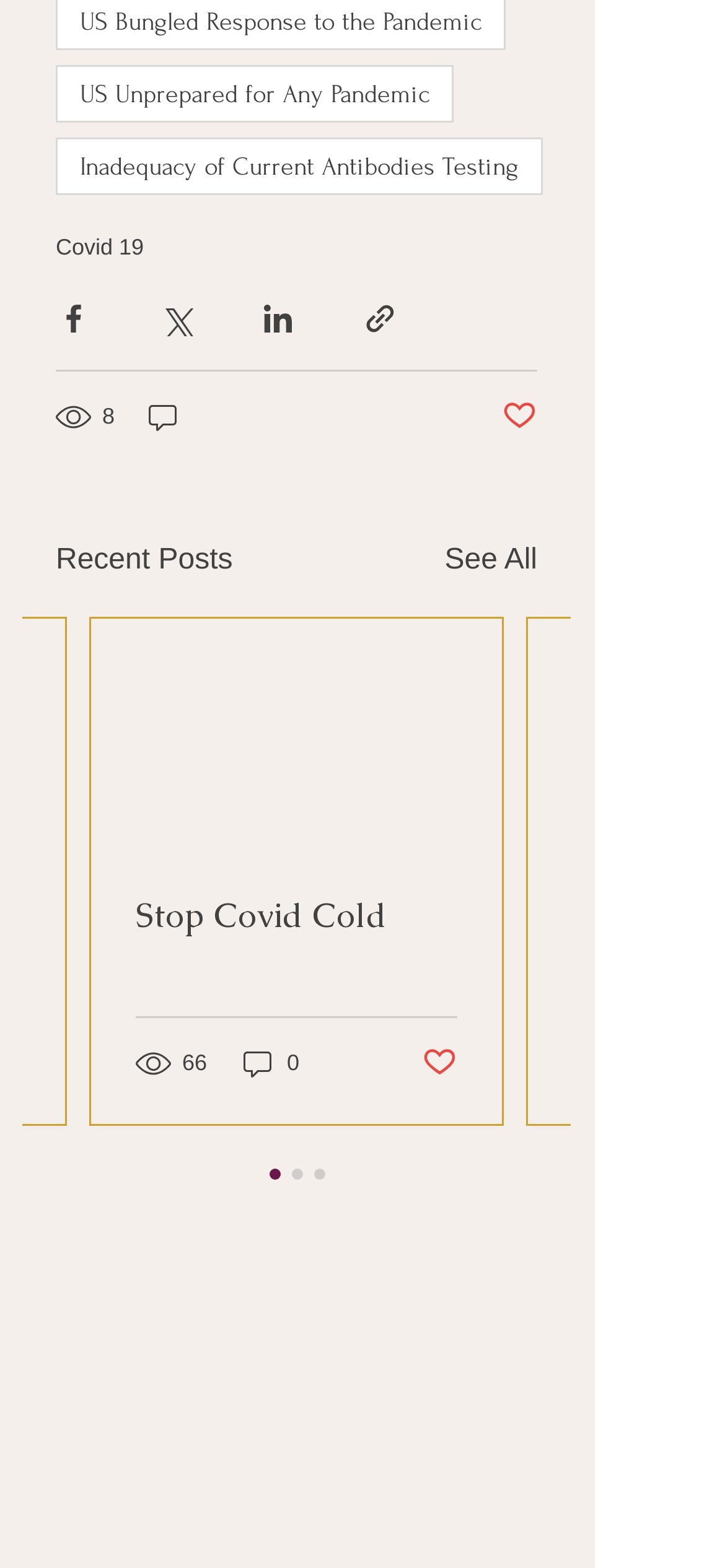Predict the bounding box of the UI element based on this description: "parent_node: 6".

[0.077, 0.253, 0.163, 0.278]